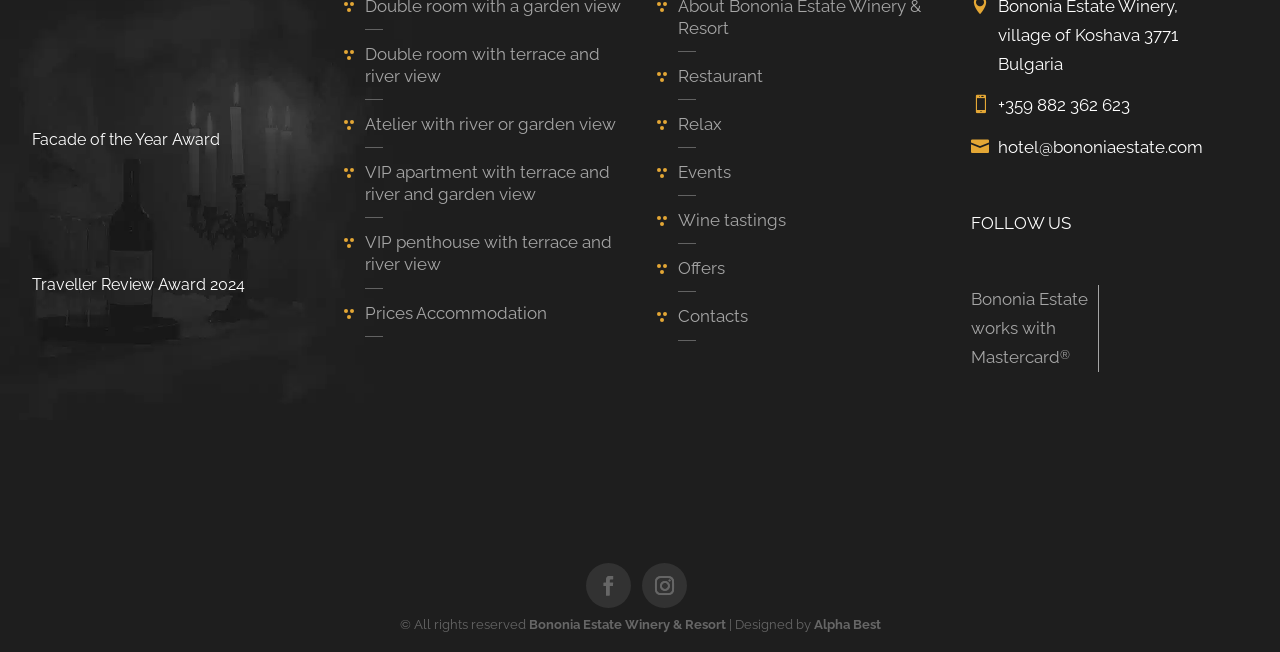Where is the hotel located?
Based on the visual, give a brief answer using one word or a short phrase.

Village of Koshava, Bulgaria